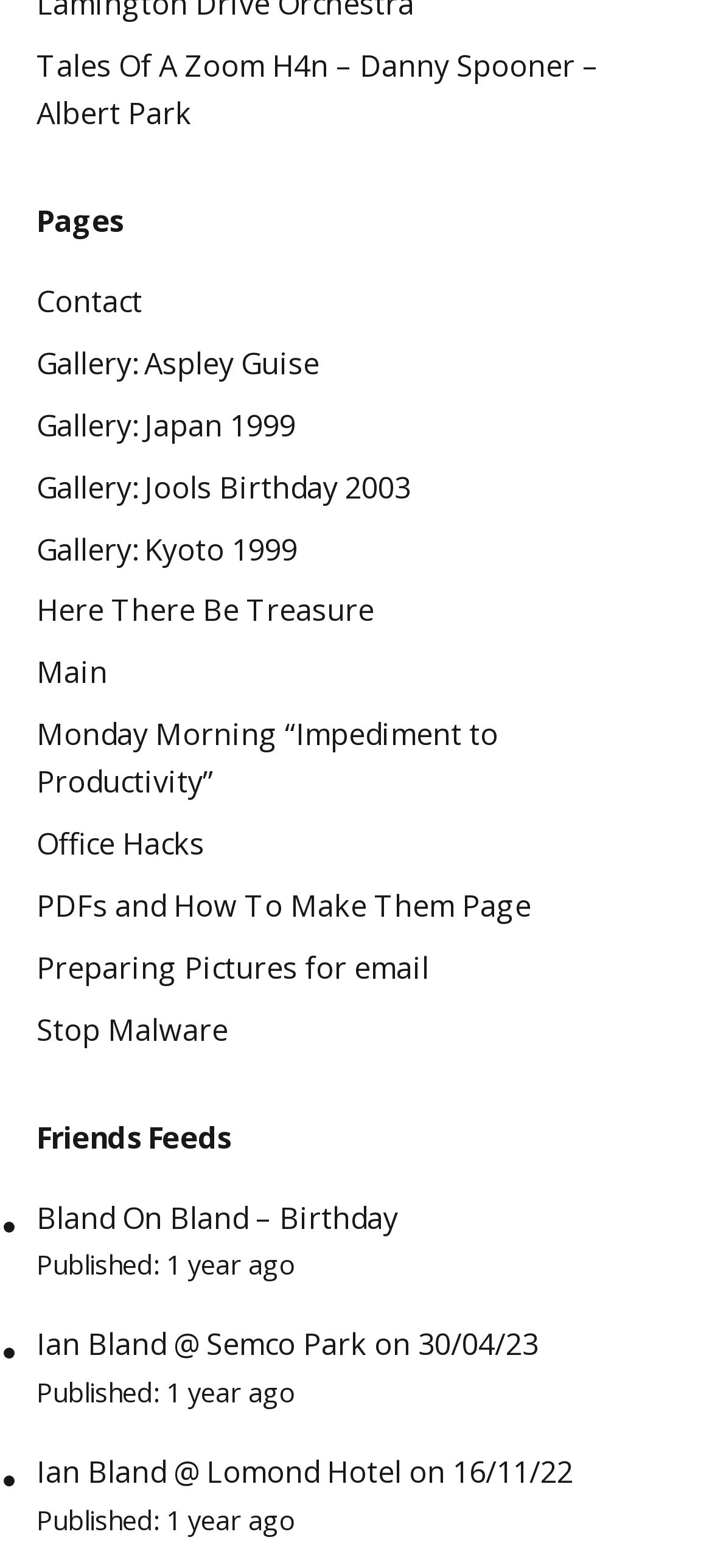Provide the bounding box coordinates of the section that needs to be clicked to accomplish the following instruction: "view Ian Bland's post at Semco Park."

[0.051, 0.845, 0.756, 0.87]